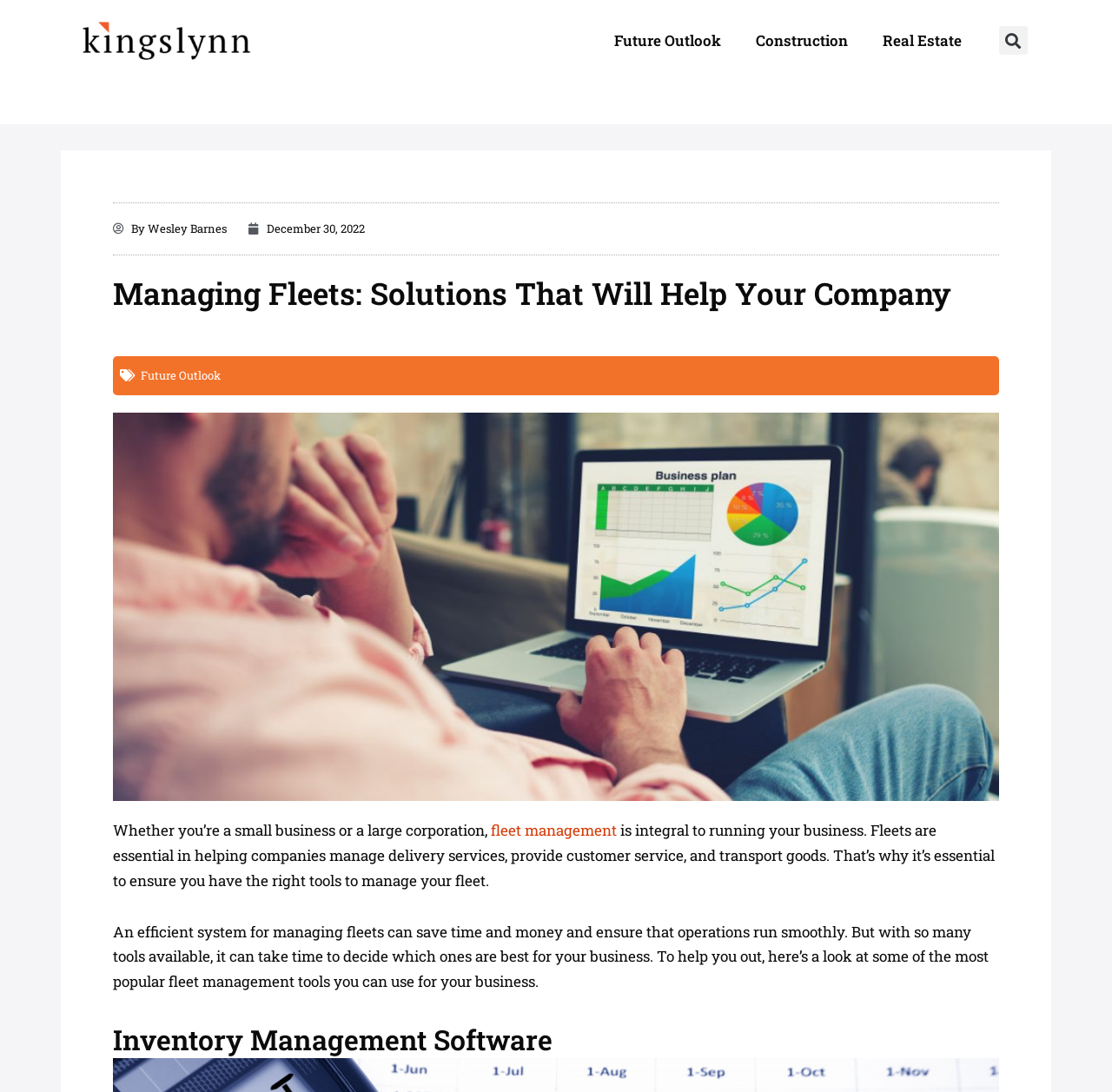Could you indicate the bounding box coordinates of the region to click in order to complete this instruction: "read the article by Wesley Barnes".

[0.102, 0.198, 0.204, 0.221]